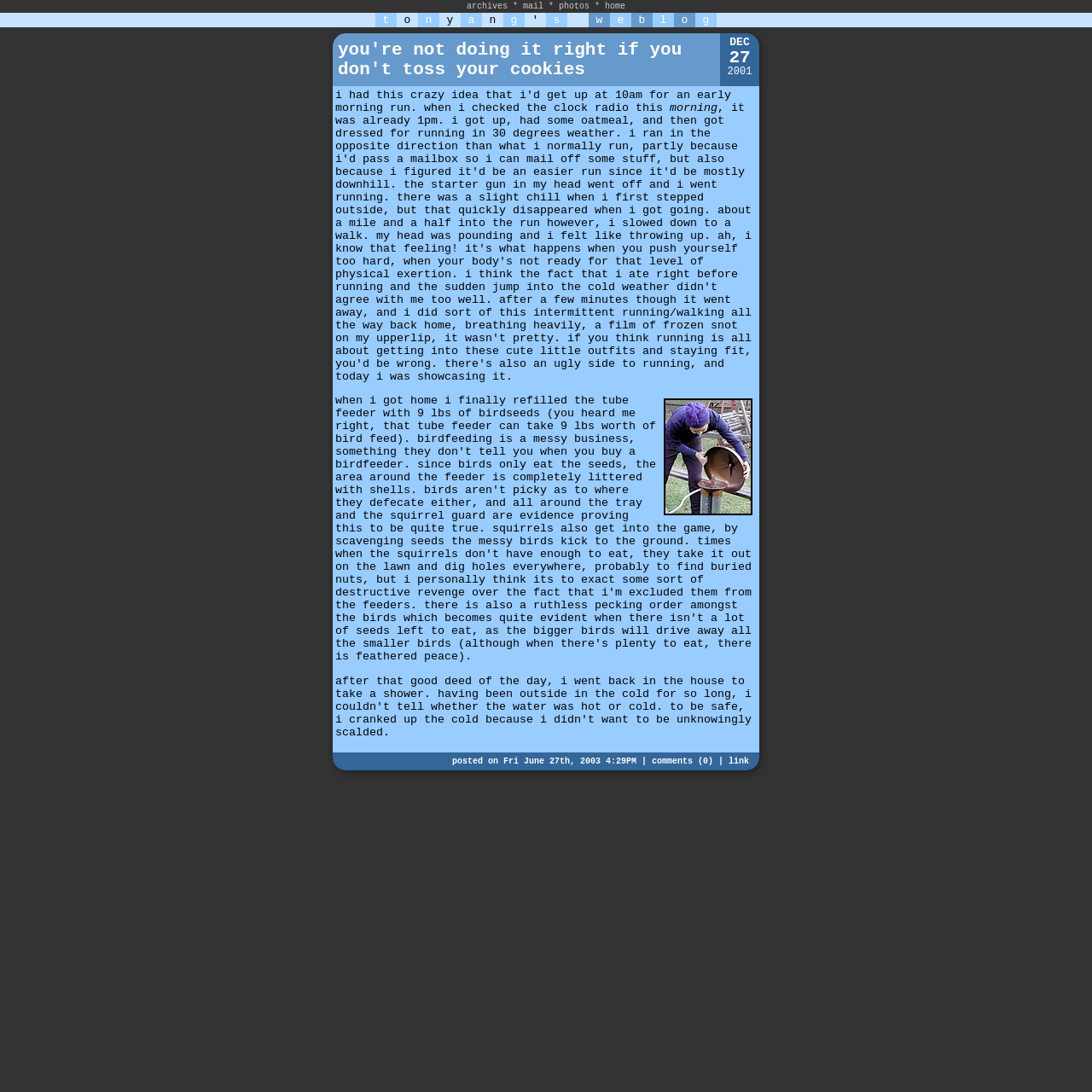What is the blogger's activity on December 27, 2001?
Please provide a comprehensive answer to the question based on the webpage screenshot.

The blogger mentions in the post that on December 27, 2001, they had an early morning run, which suggests that the blogger's activity on that day was running.